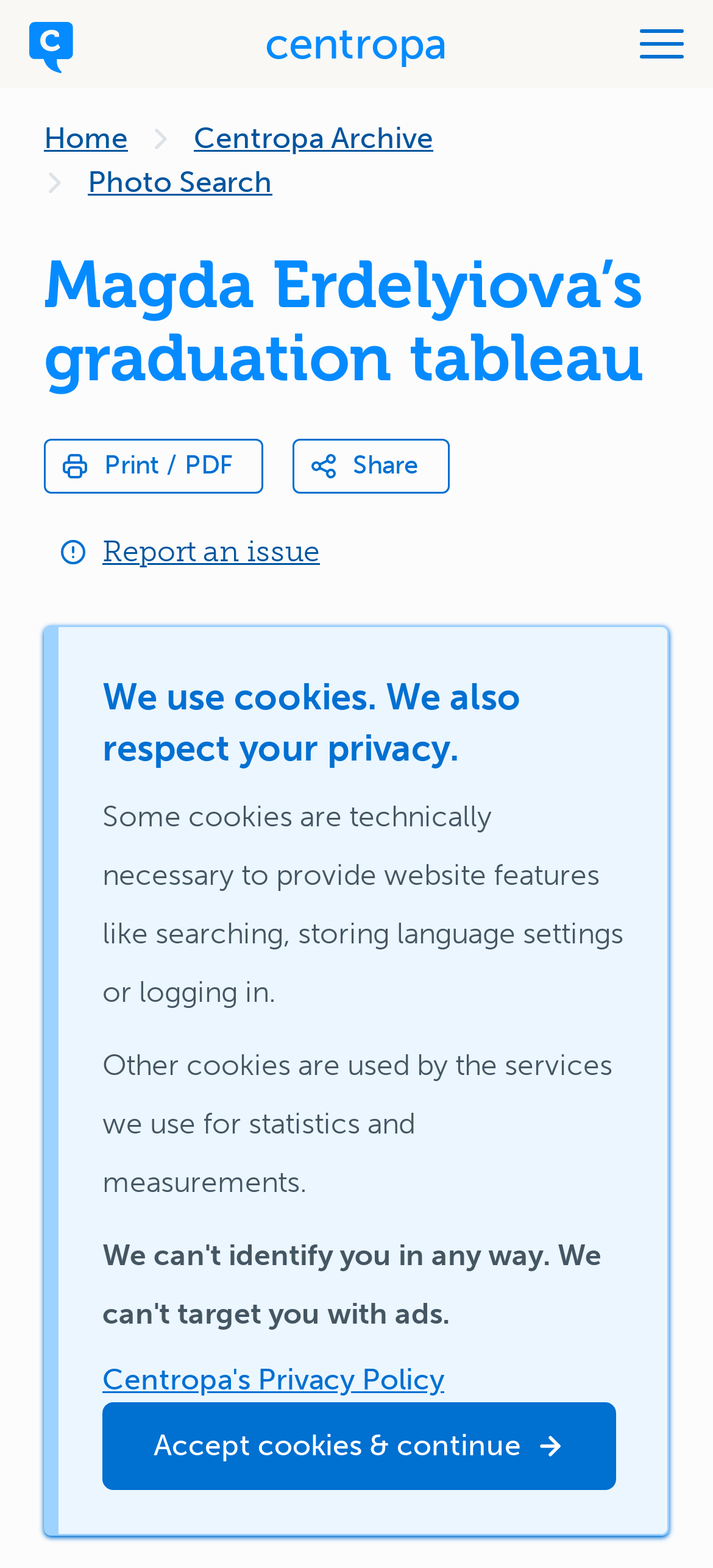Identify the bounding box coordinates for the UI element described by the following text: "Centropa's Privacy Policy". Provide the coordinates as four float numbers between 0 and 1, in the format [left, top, right, bottom].

[0.144, 0.866, 0.623, 0.894]